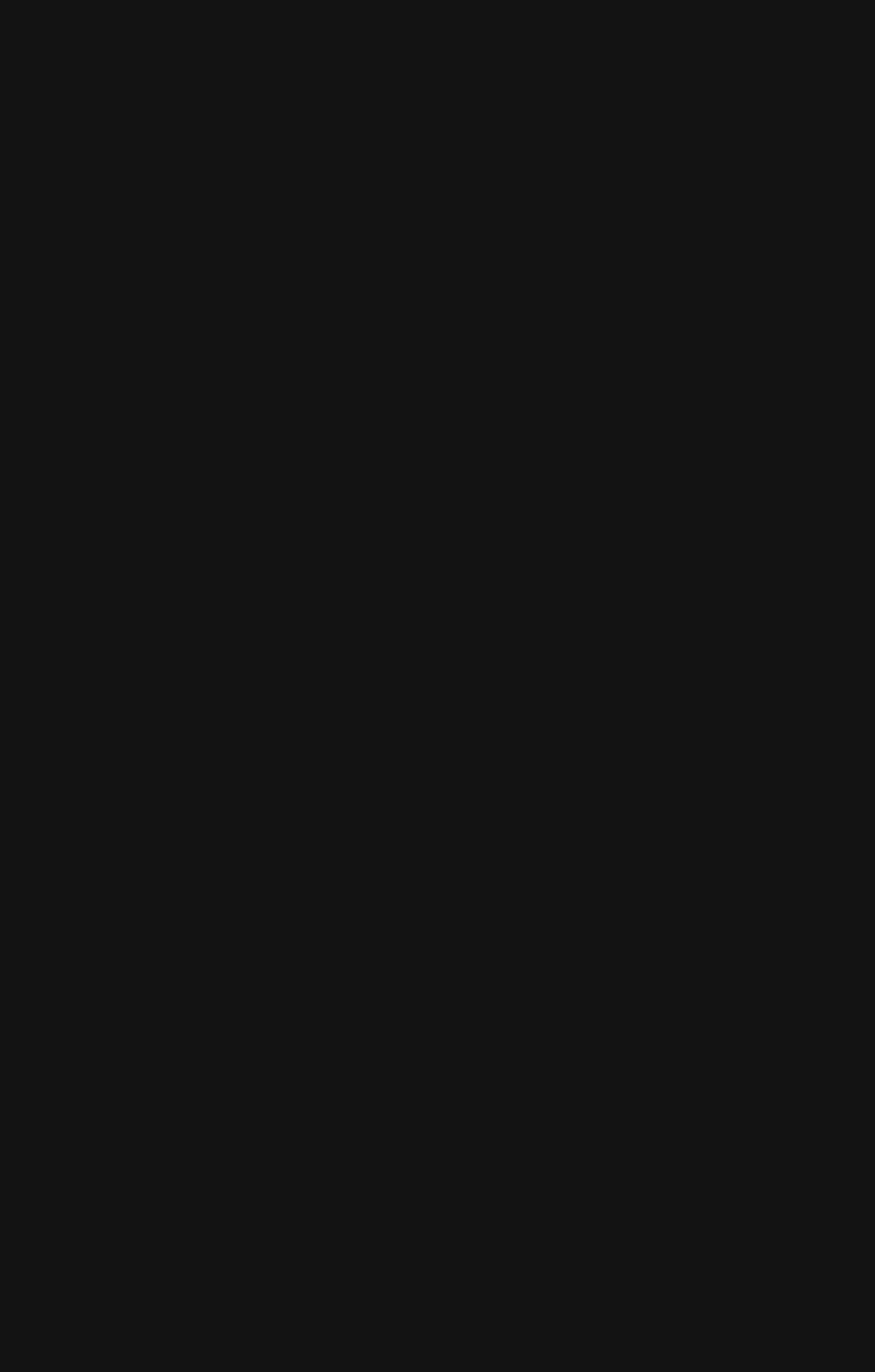Identify the bounding box coordinates for the UI element that matches this description: "Tips".

[0.612, 0.17, 0.753, 0.219]